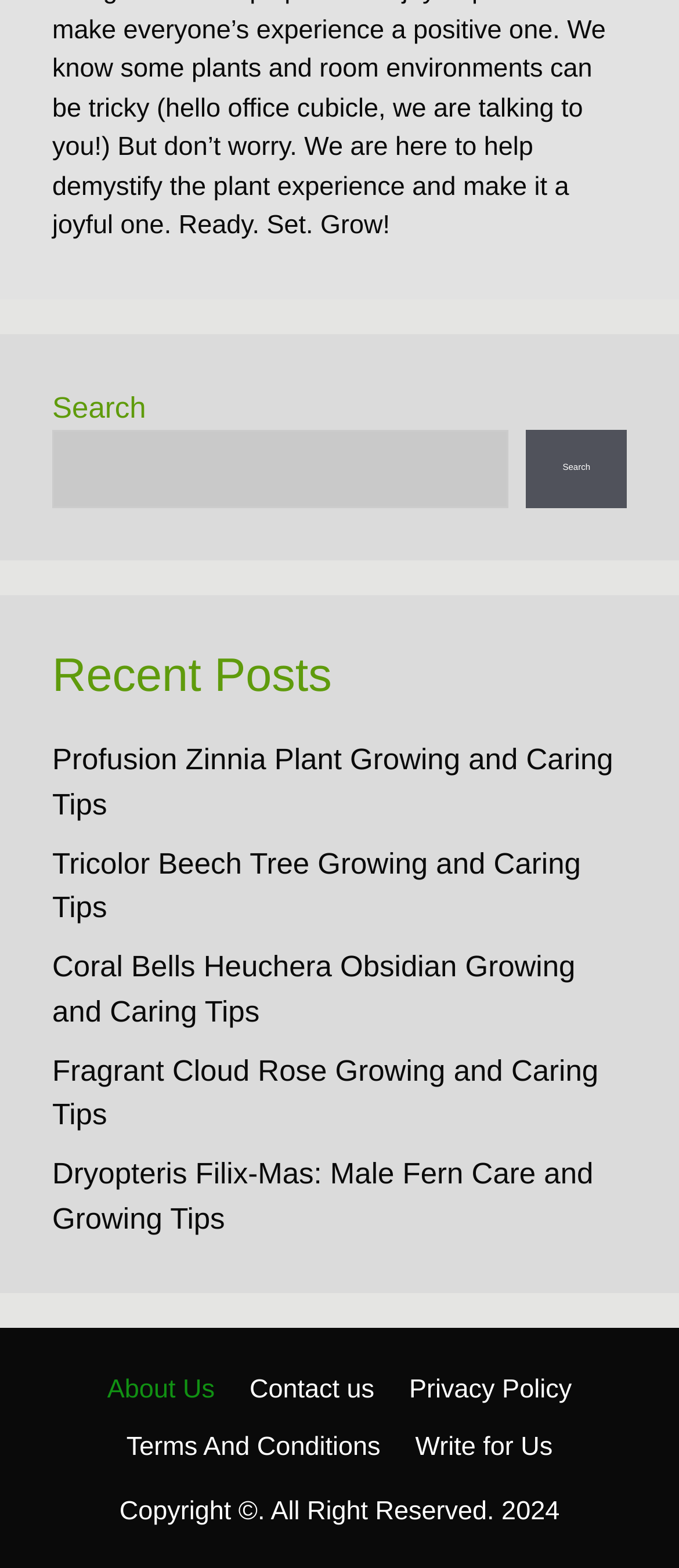Given the webpage screenshot and the description, determine the bounding box coordinates (top-left x, top-left y, bottom-right x, bottom-right y) that define the location of the UI element matching this description: Search

[0.775, 0.275, 0.923, 0.324]